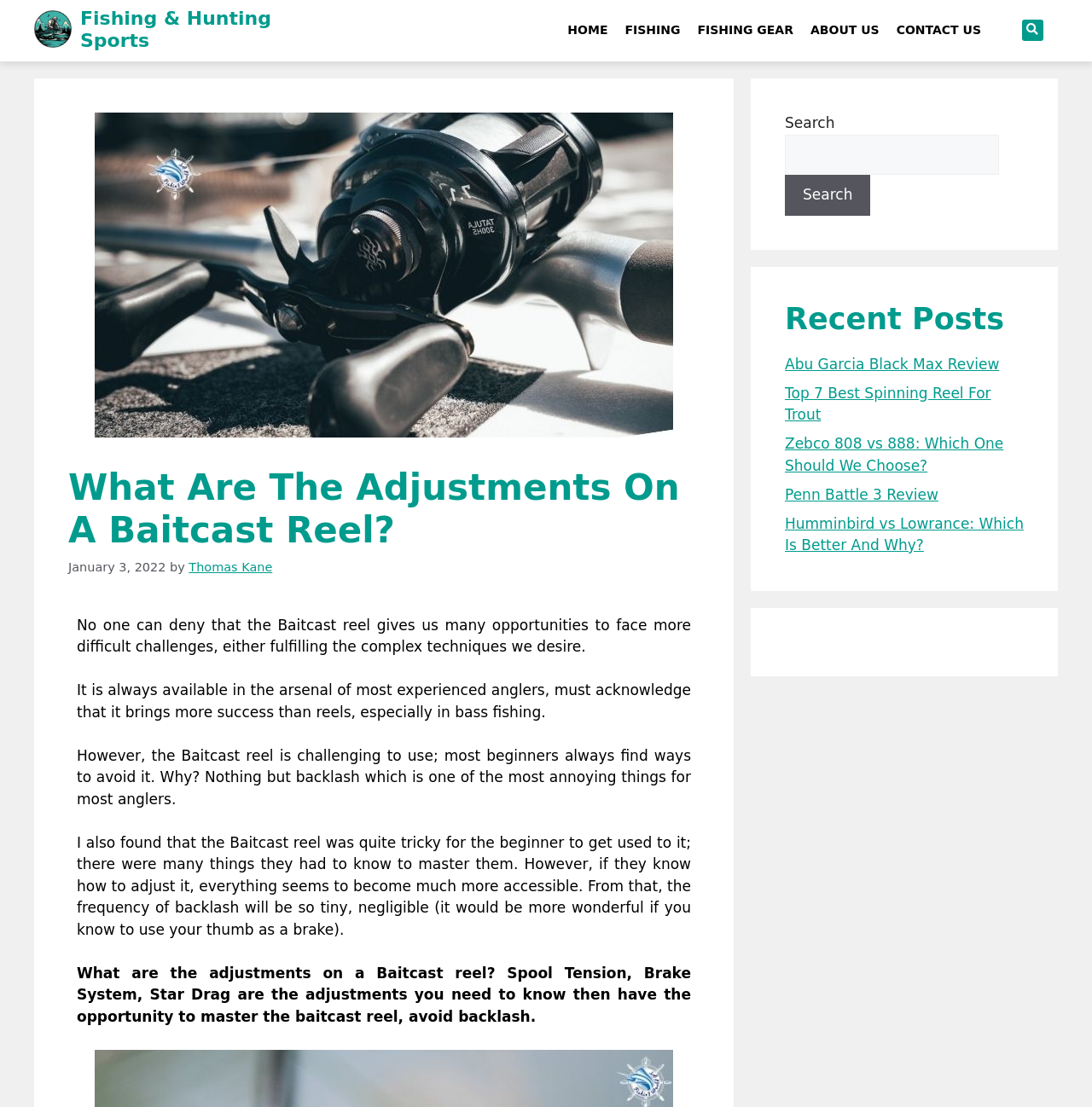Answer the question below with a single word or a brief phrase: 
What is the topic of this webpage?

Baitcast reel adjustments